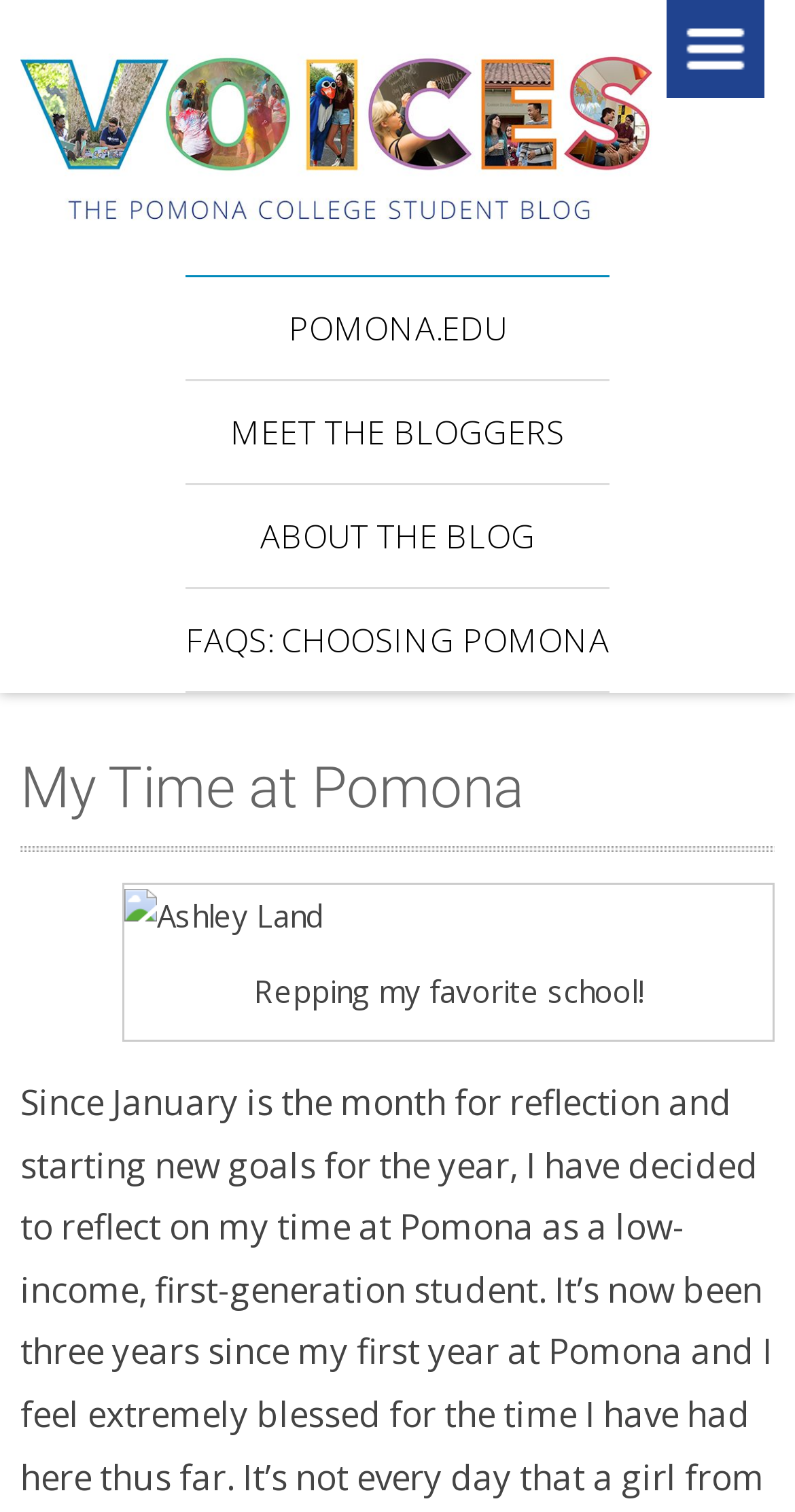Respond to the following question using a concise word or phrase: 
How many images are on the webpage?

2